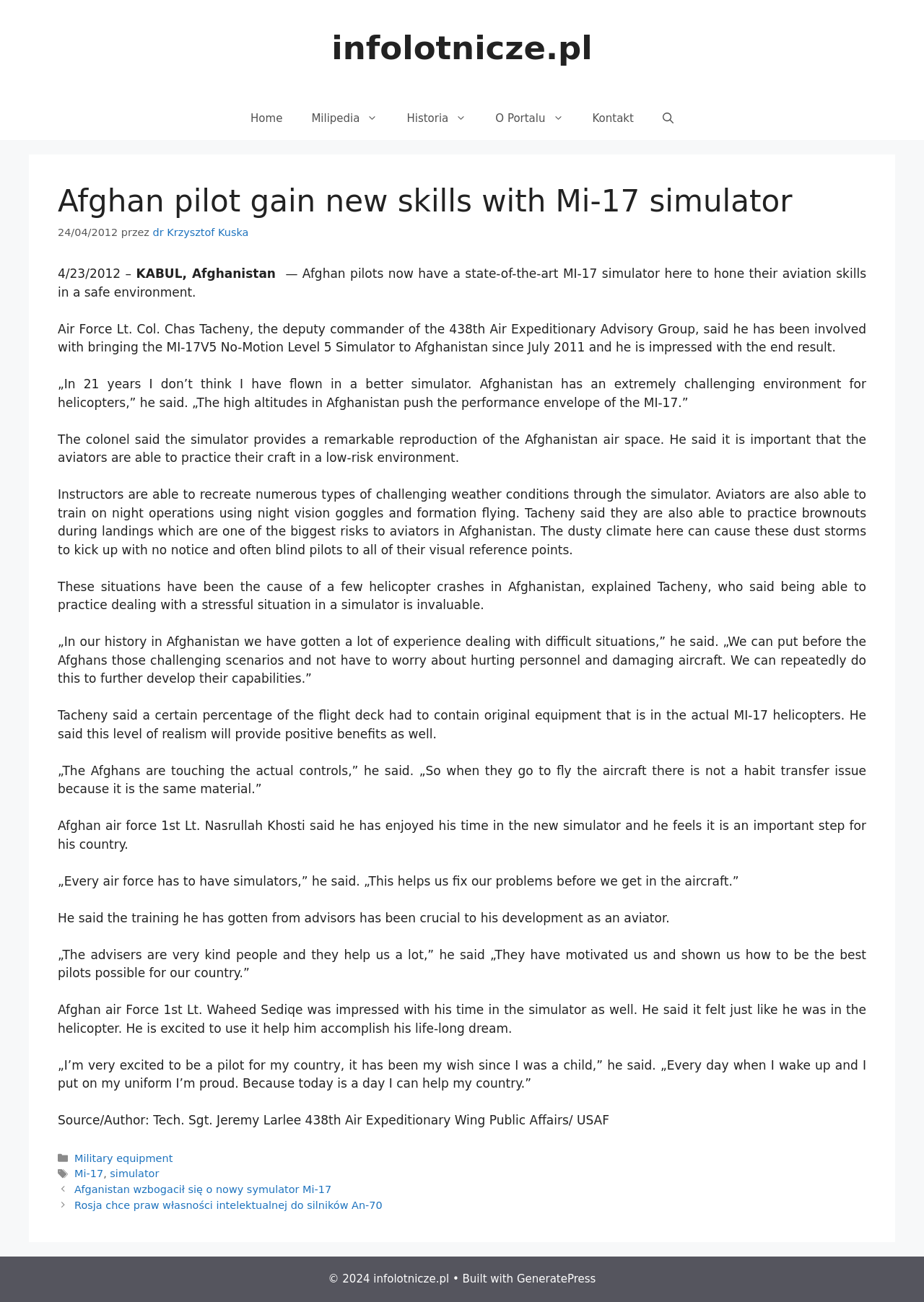How many links are there in the navigation section?
Based on the image content, provide your answer in one word or a short phrase.

5